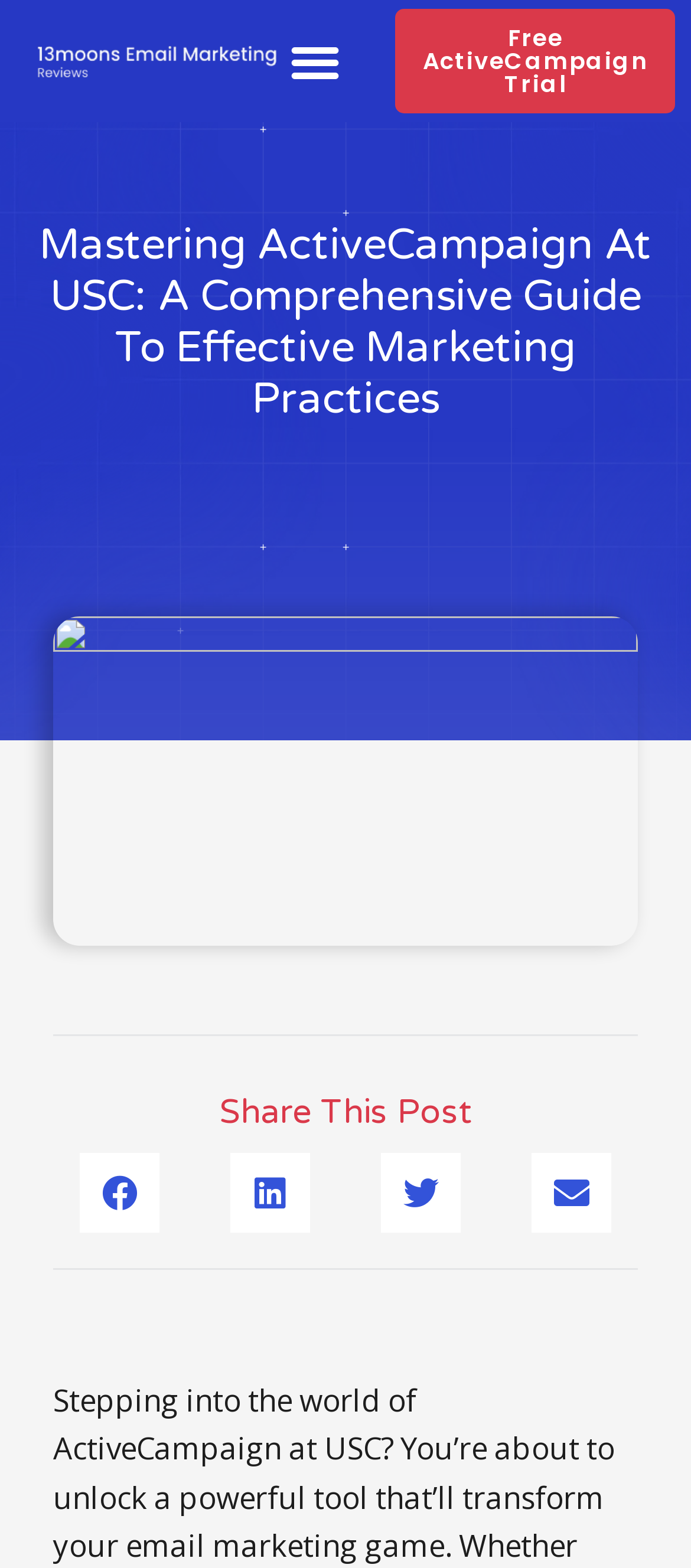Answer succinctly with a single word or phrase:
What is the position of the 'Share This Post' heading on the webpage?

Bottom